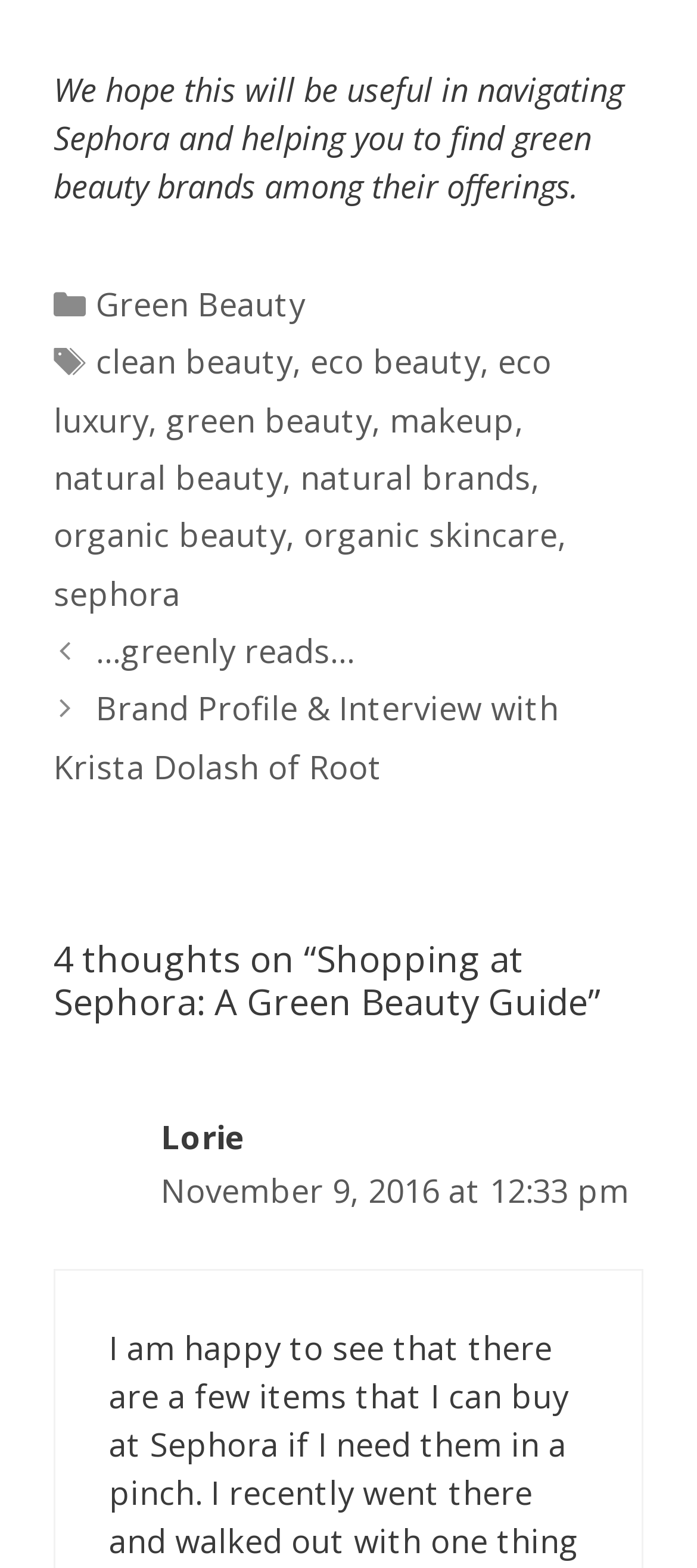What is the topic of the post?
Using the image, answer in one word or phrase.

Shopping at Sephora